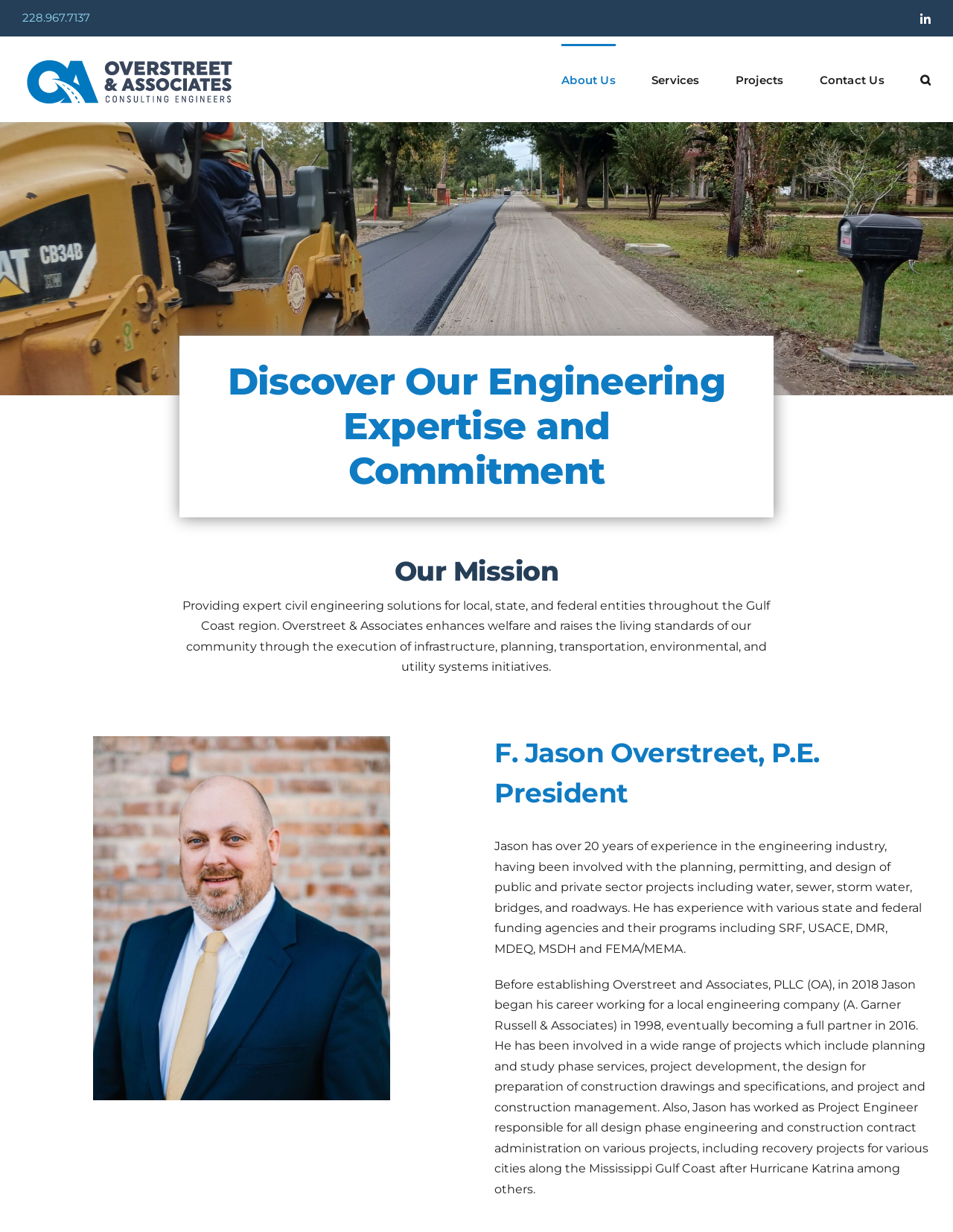Bounding box coordinates are specified in the format (top-left x, top-left y, bottom-right x, bottom-right y). All values are floating point numbers bounded between 0 and 1. Please provide the bounding box coordinate of the region this sentence describes: Services

[0.684, 0.036, 0.734, 0.092]